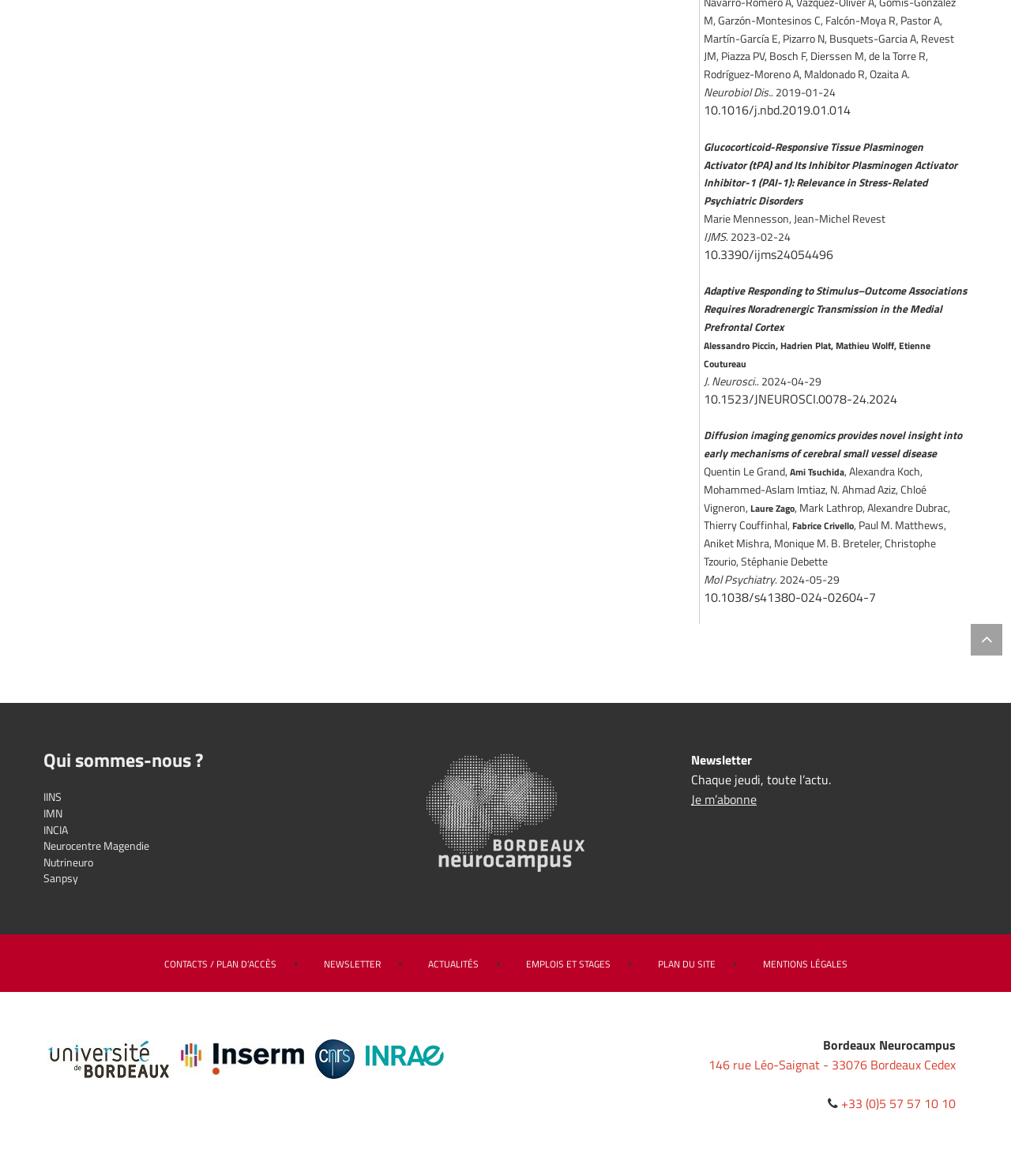Carefully examine the image and provide an in-depth answer to the question: What is the phone number of the institution?

The phone number of the institution is provided at the bottom of the webpage, next to the address. The phone number is +33 (0)5 57 57 10 10.